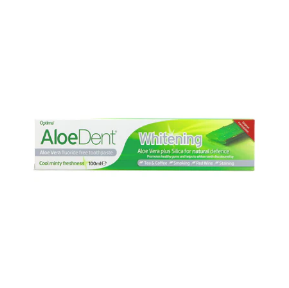Using details from the image, please answer the following question comprehensively:
Is Aloe Dent Whitening toothpaste suitable for vegans?

The caption specifically states that the toothpaste is 'vegan and environmentally friendly', implying that it is suitable for individuals who follow a vegan lifestyle.